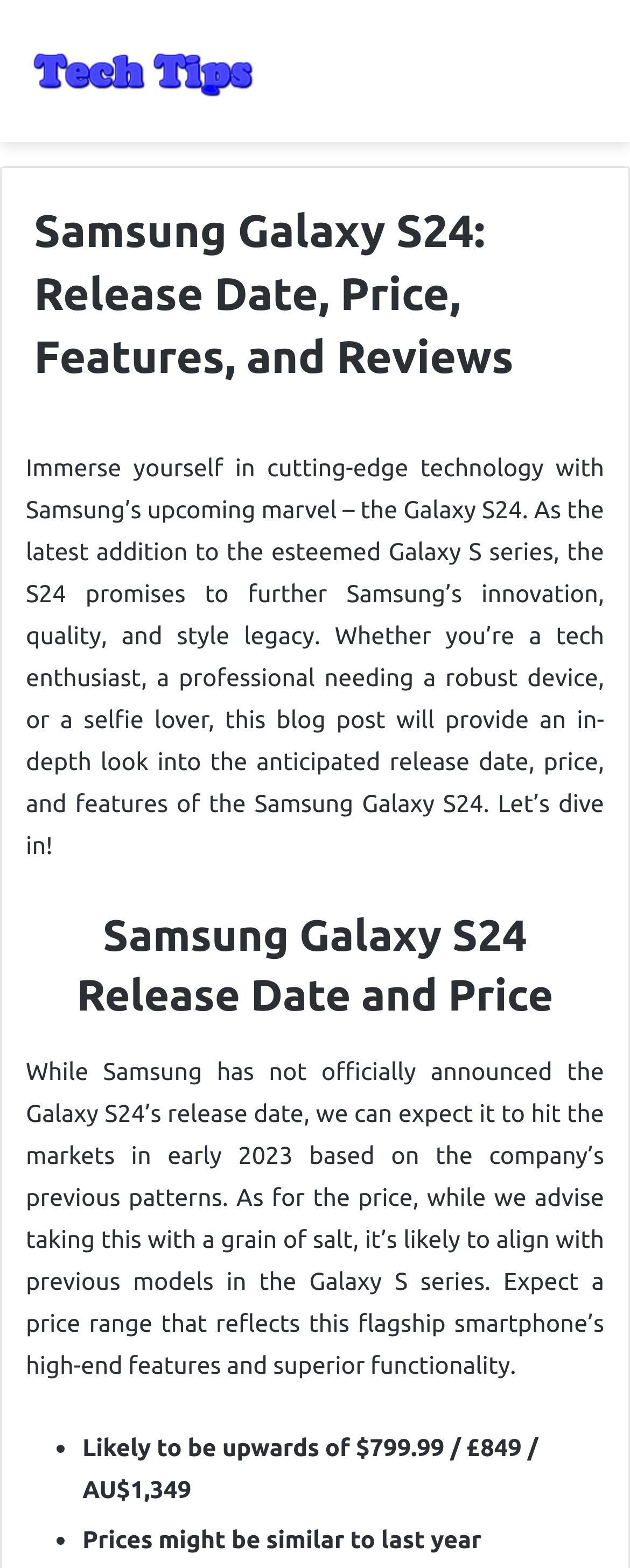What is the expected release date of the Samsung Galaxy S24?
Offer a detailed and full explanation in response to the question.

Based on the webpage content, it is mentioned that Samsung has not officially announced the Galaxy S24's release date, but we can expect it to hit the markets in early 2023 based on the company's previous patterns.